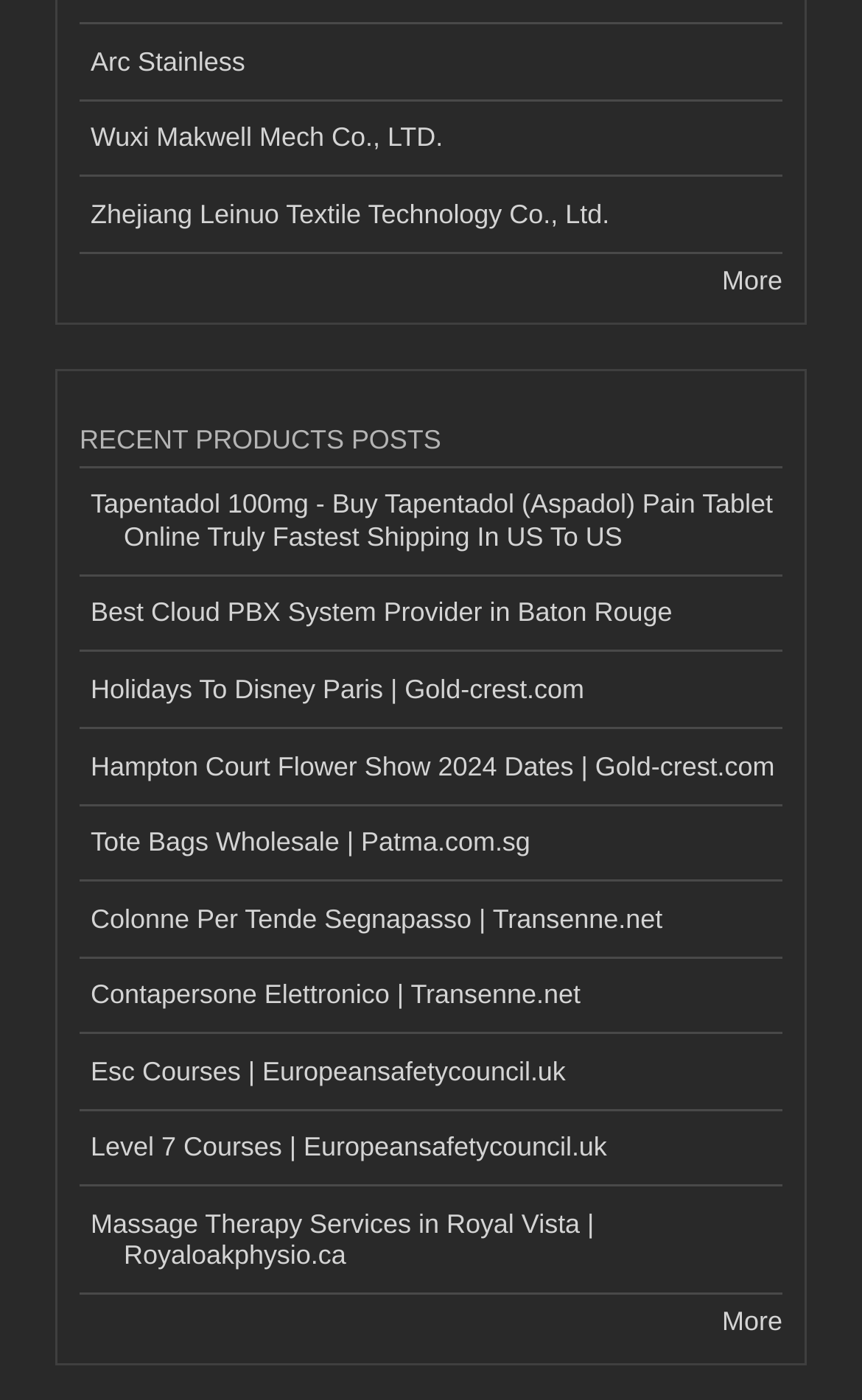Respond to the question below with a single word or phrase:
What is the text of the first link?

Arc Stainless